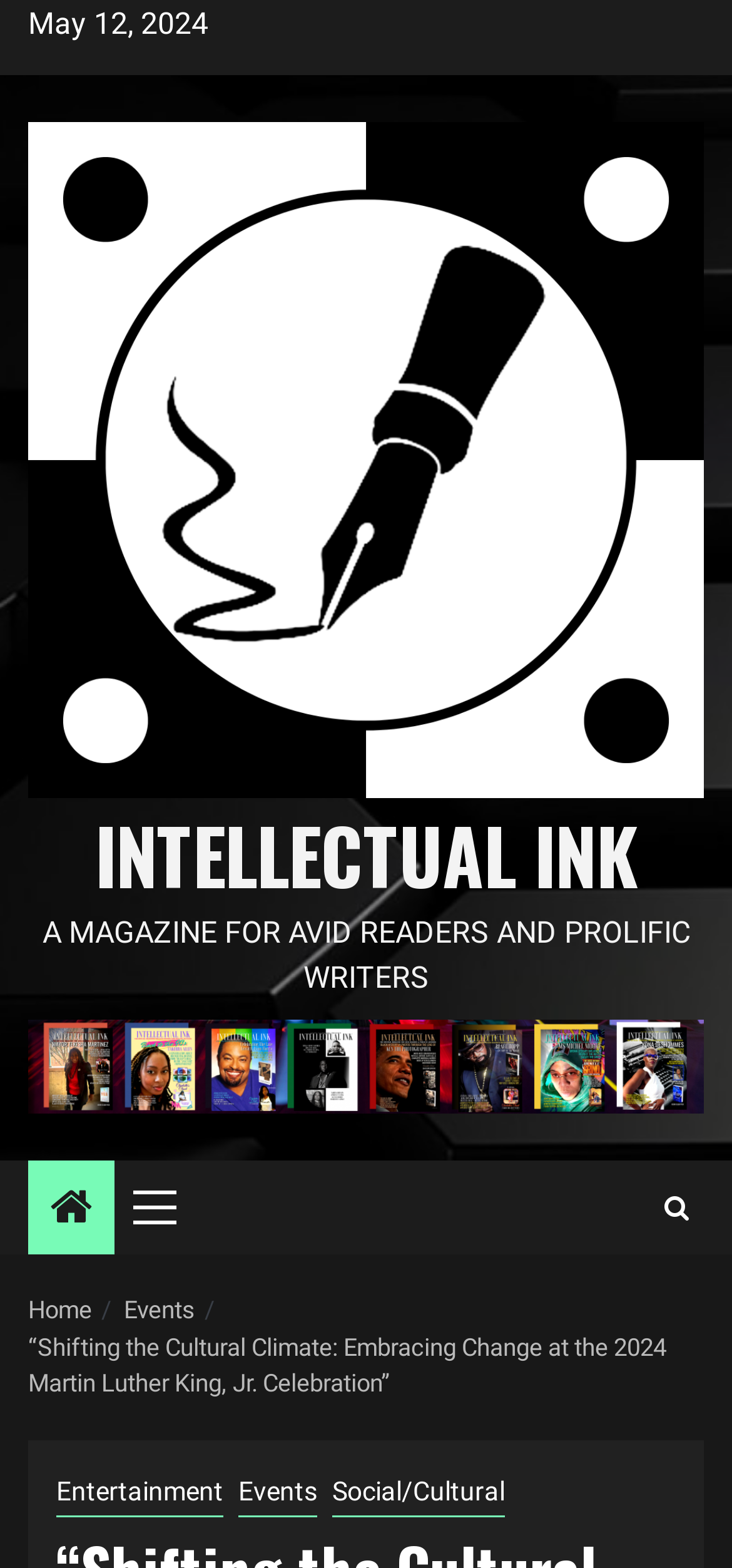Provide the bounding box coordinates for the UI element described in this sentence: "Home". The coordinates should be four float values between 0 and 1, i.e., [left, top, right, bottom].

[0.038, 0.827, 0.126, 0.845]